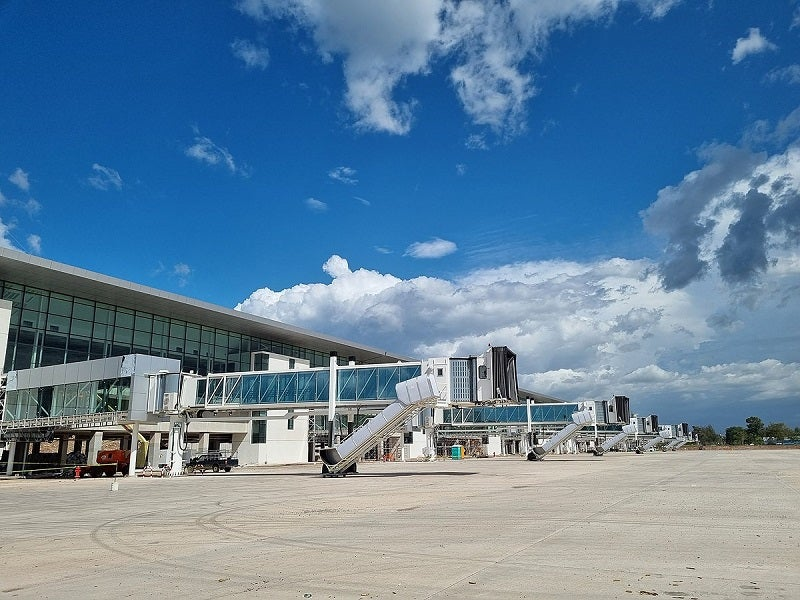Offer a thorough description of the image.

The image showcases the modern and spacious terminal of Palmerola International Airport, located in Comayagua, Honduras. In the foreground, several jet bridges extend from the terminal building to the tarmac, indicating the airport's readiness to accommodate passenger aircraft. The sleek, contemporary architecture of the terminal is highlighted by its expansive glass facade, reflecting the vibrant blue sky filled with scattered clouds. The concrete apron is clear and well-maintained, emphasizing the airport's new infrastructure. This airport is designed to replace the older Toncontín International Airport, enhancing the travel experience in the region.